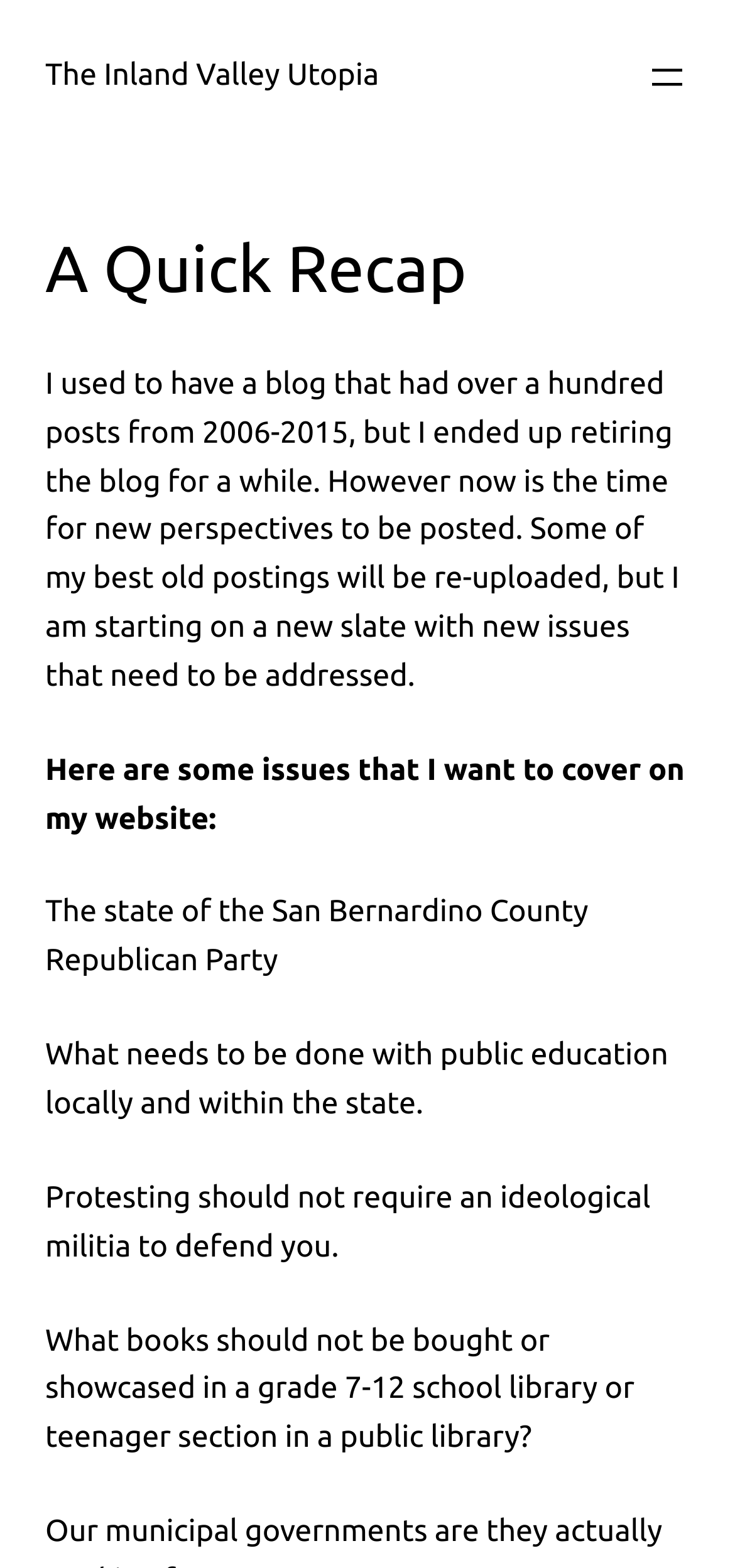Describe all the visual and textual components of the webpage comprehensively.

The webpage is titled "A Quick Recap – The Inland Valley Utopia" and features a prominent link to "The Inland Valley Utopia" at the top left corner. To the top right, there is a button labeled "Open menu" that, when clicked, opens a dialog box.

Below the title, there is a heading that reads "A Quick Recap". Underneath this heading, there is a block of text that explains the author's decision to revive their blog, which was previously retired, and their intention to re-upload old posts and address new issues.

Following this introduction, there is a list of topics that the author wants to cover on their website. These topics include the state of the San Bernardino County Republican Party, the need for reform in public education, the importance of peaceful protesting, and the suitability of certain books in school and public libraries. Each topic is presented as a separate paragraph, stacked vertically and aligned to the left side of the page.